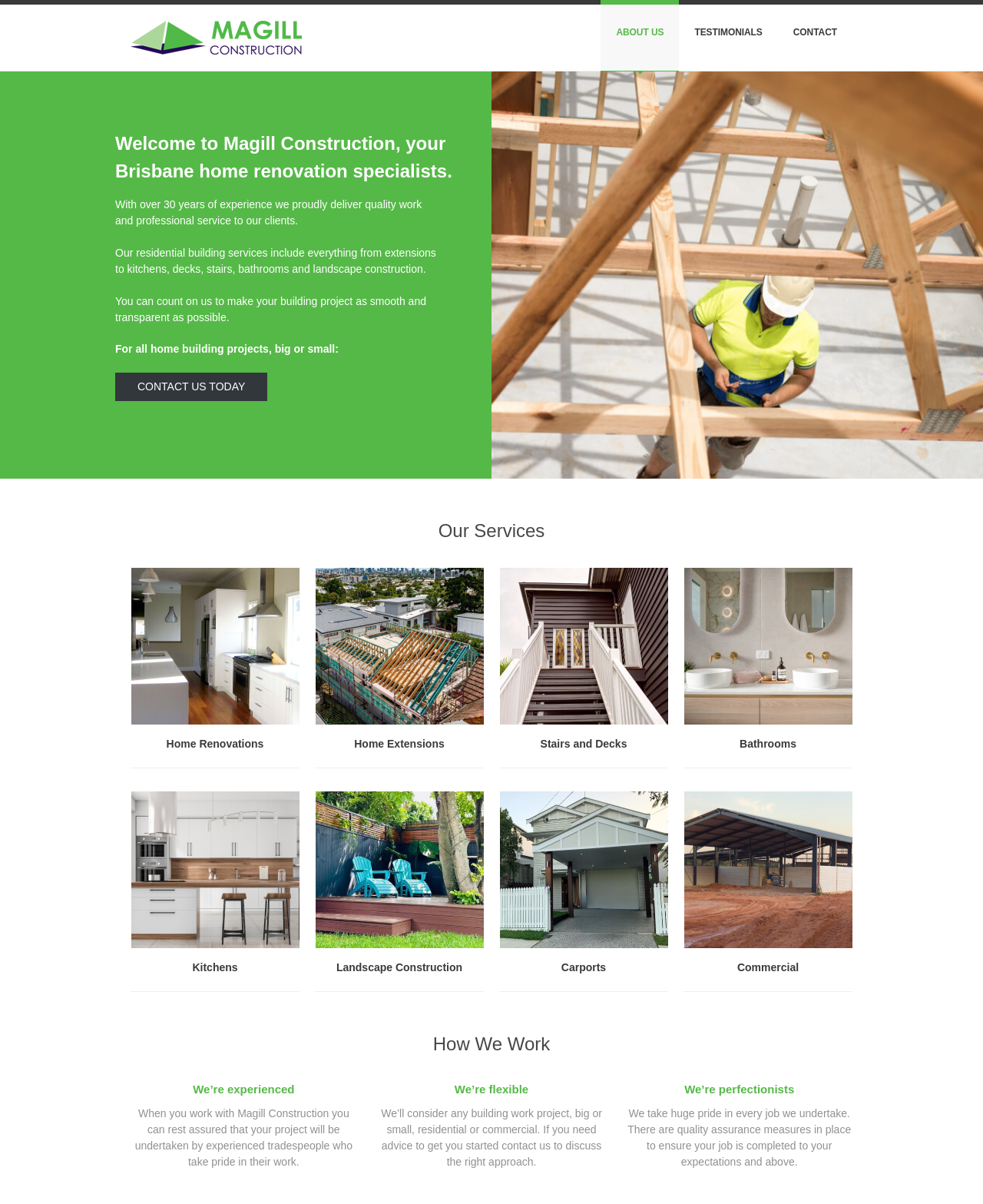Please locate the bounding box coordinates of the element that needs to be clicked to achieve the following instruction: "Click on 'Patch Demo'". The coordinates should be four float numbers between 0 and 1, i.e., [left, top, right, bottom].

None